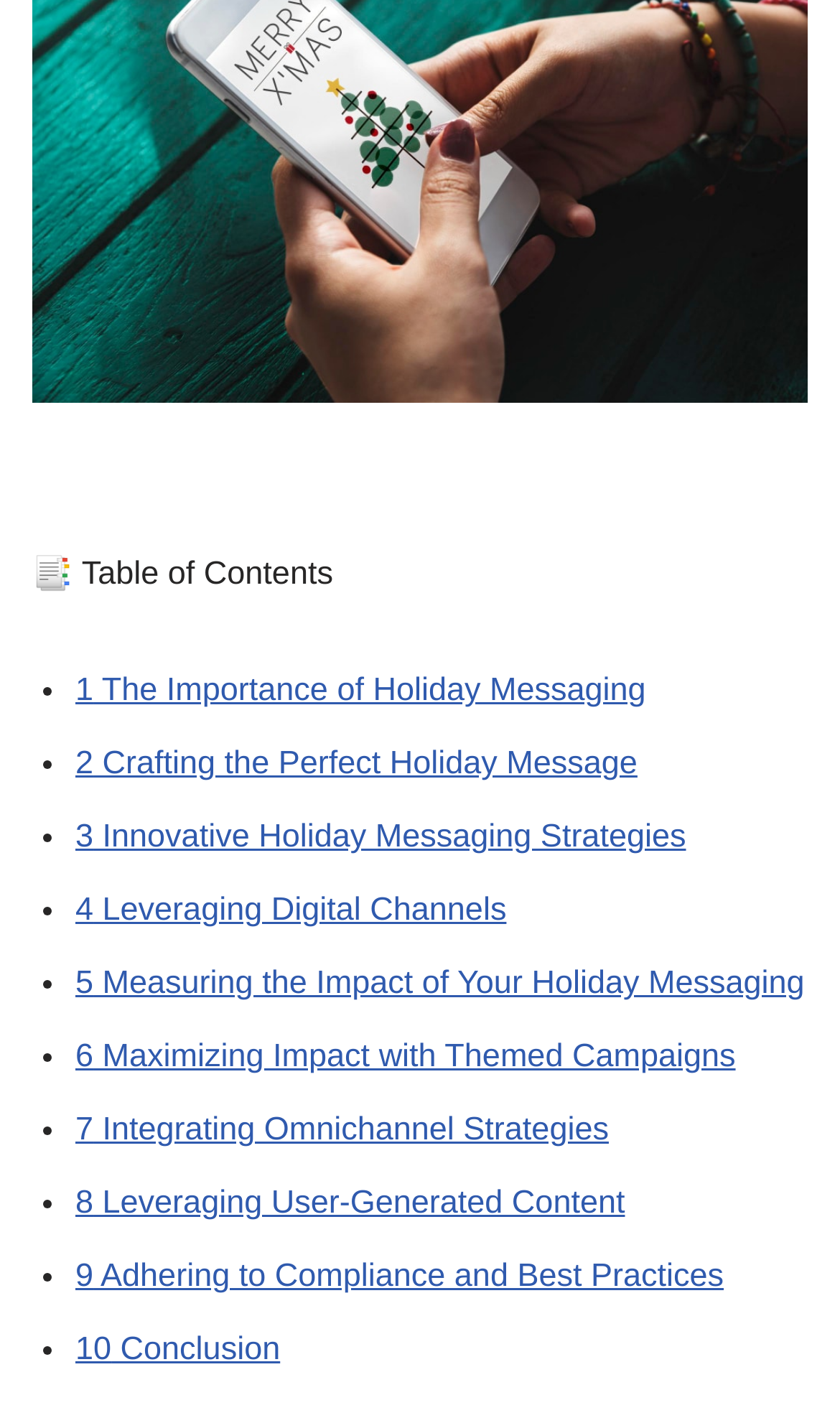Based on the visual content of the image, answer the question thoroughly: What is the vertical position of the link '2 Crafting the Perfect Holiday Message' relative to the link '1 The Importance of Holiday Messaging'?

By comparing the y1 and y2 coordinates of the bounding boxes of the two link elements, we can determine that the link '2 Crafting the Perfect Holiday Message' is below the link '1 The Importance of Holiday Messaging'.